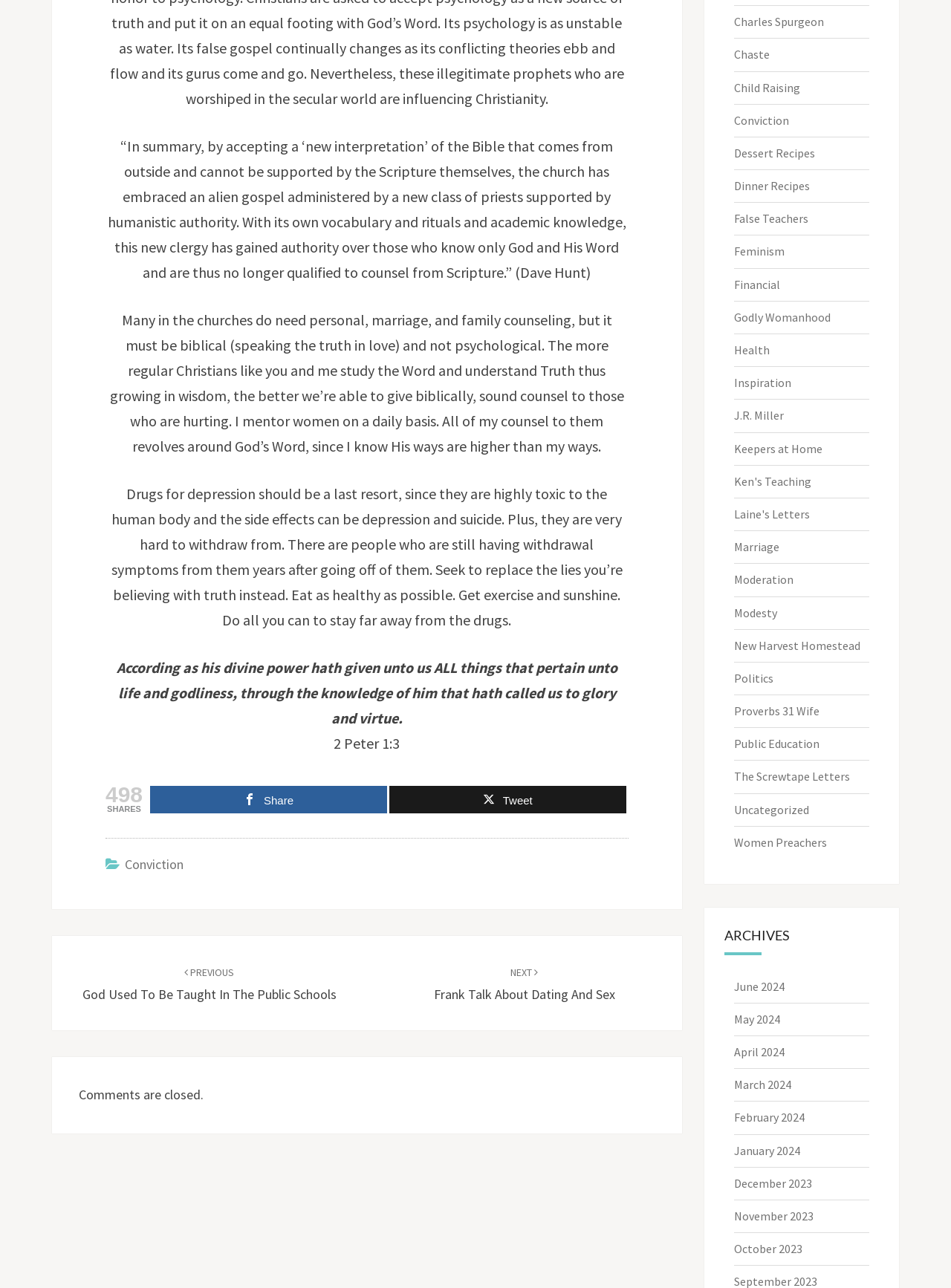Using the element description: "December 2023", determine the bounding box coordinates for the specified UI element. The coordinates should be four float numbers between 0 and 1, [left, top, right, bottom].

[0.771, 0.913, 0.854, 0.924]